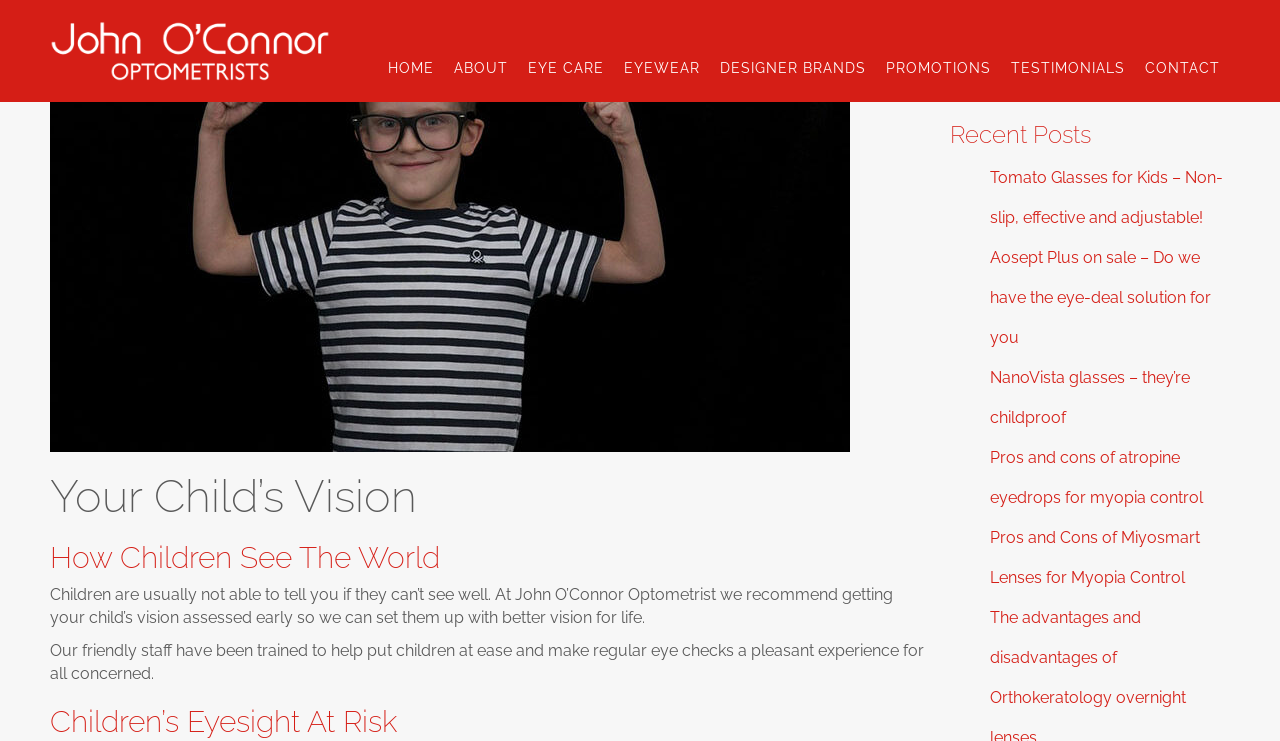Determine the coordinates of the bounding box for the clickable area needed to execute this instruction: "Click the 'CONTACT' link".

[0.887, 0.067, 0.961, 0.116]